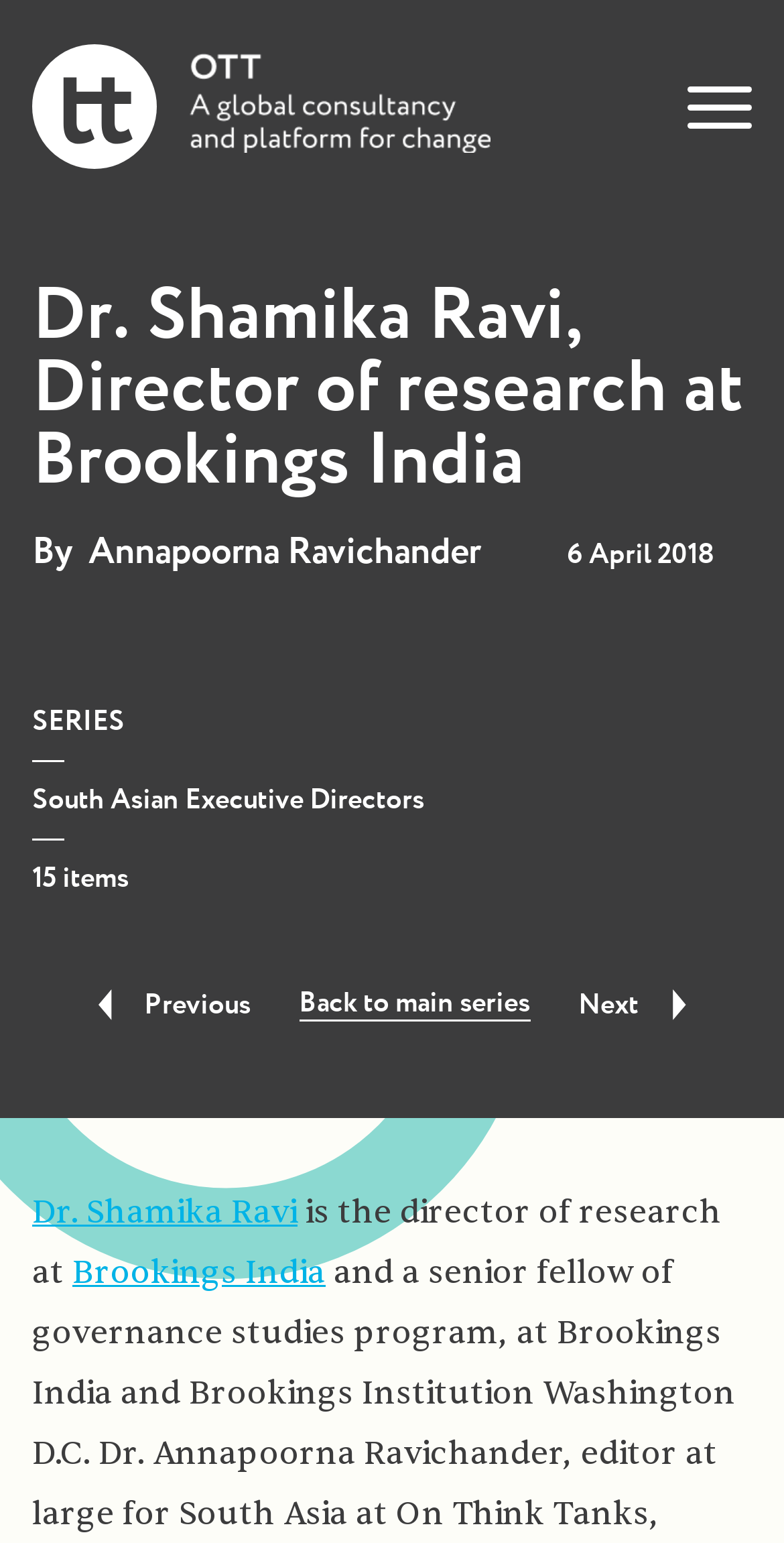What is the name of the institution where Dr. Shamika Ravi works?
From the image, provide a succinct answer in one word or a short phrase.

Brookings India